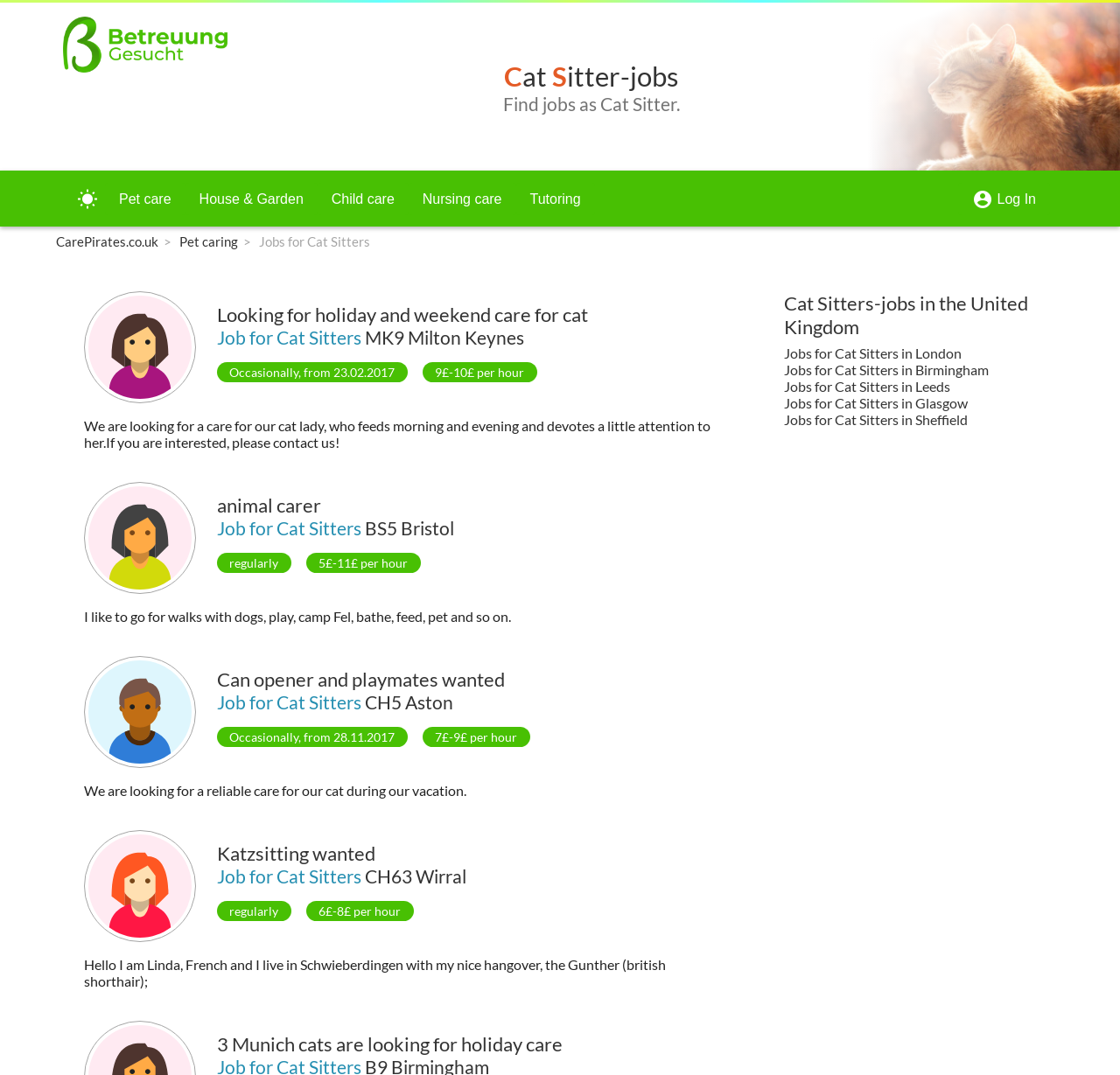Respond to the question below with a concise word or phrase:
In which city is the job 'Katzsitting wanted' located?

Wirral